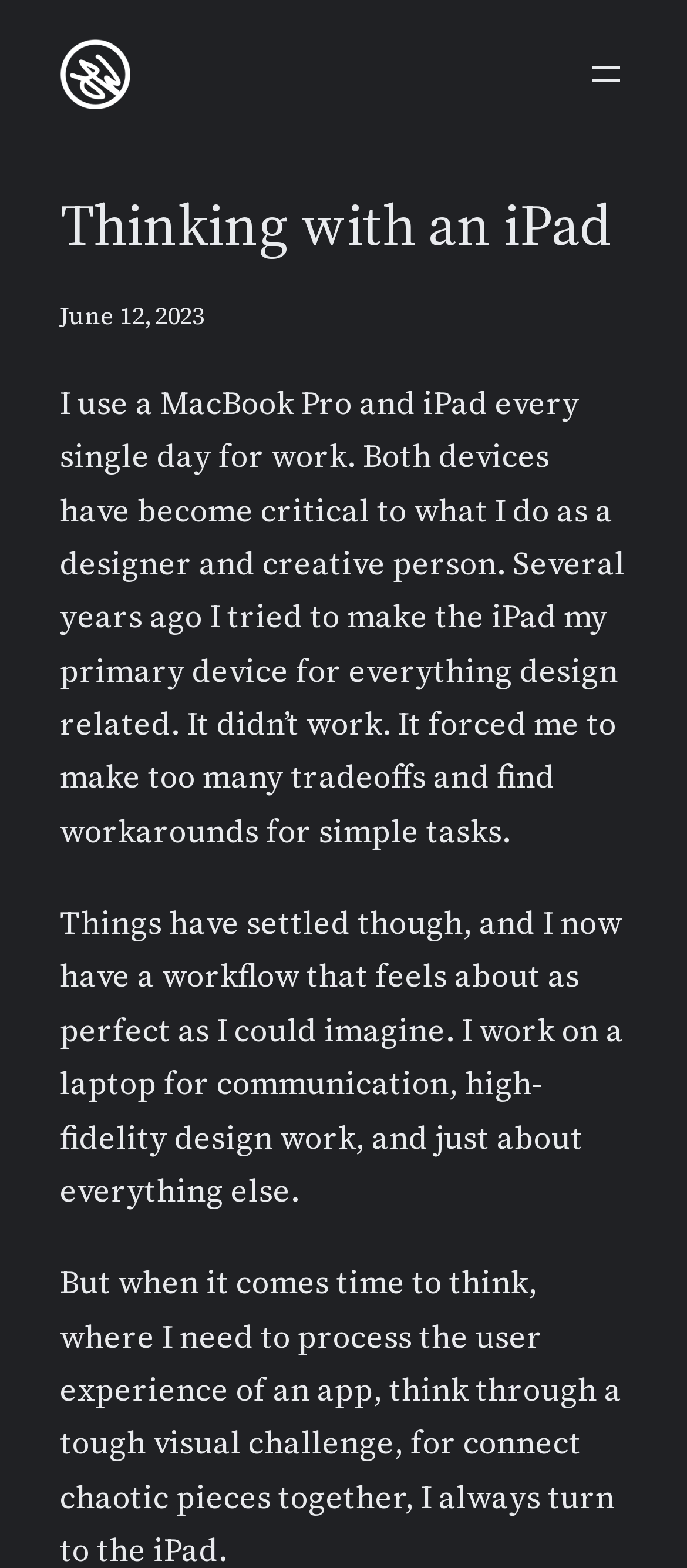What devices does the author use for work?
From the details in the image, answer the question comprehensively.

The author uses a MacBook Pro and an iPad for work, as mentioned in the StaticText element with the text 'I use a MacBook Pro and iPad every single day for work...' located in the main content area.